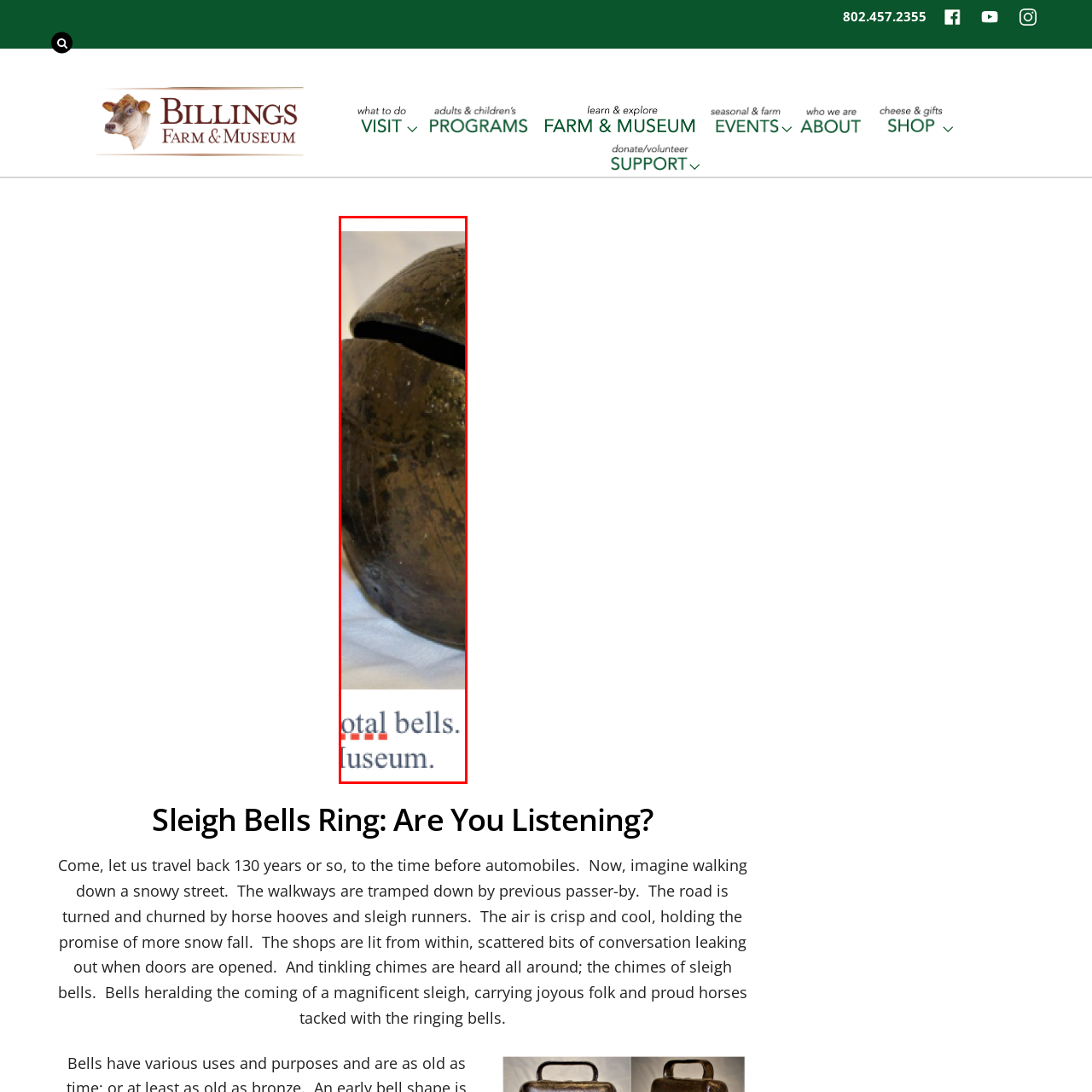Focus on the section marked by the red bounding box and reply with a single word or phrase: What is the bell displayed on?

Light cloth